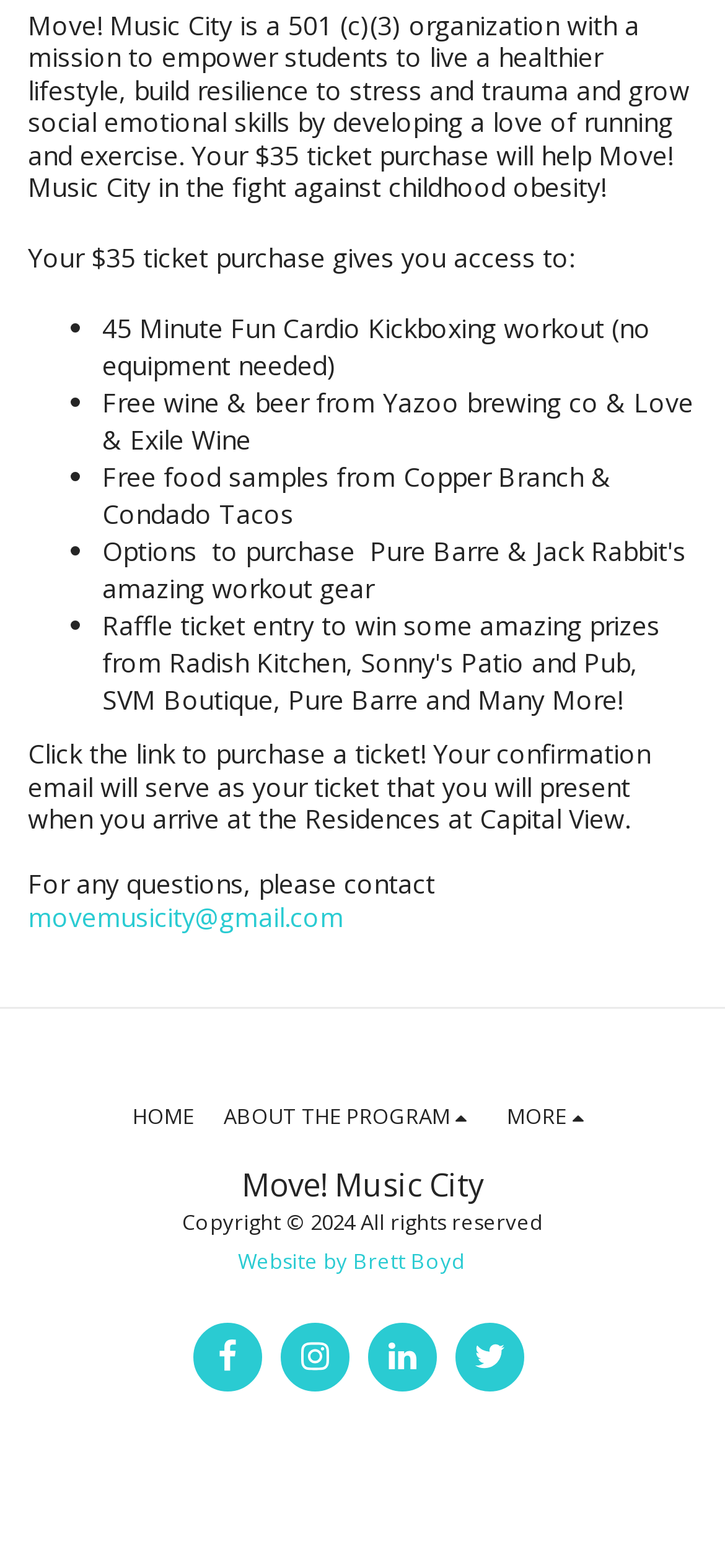Pinpoint the bounding box coordinates of the element to be clicked to execute the instruction: "Explore more options".

[0.699, 0.7, 0.817, 0.723]